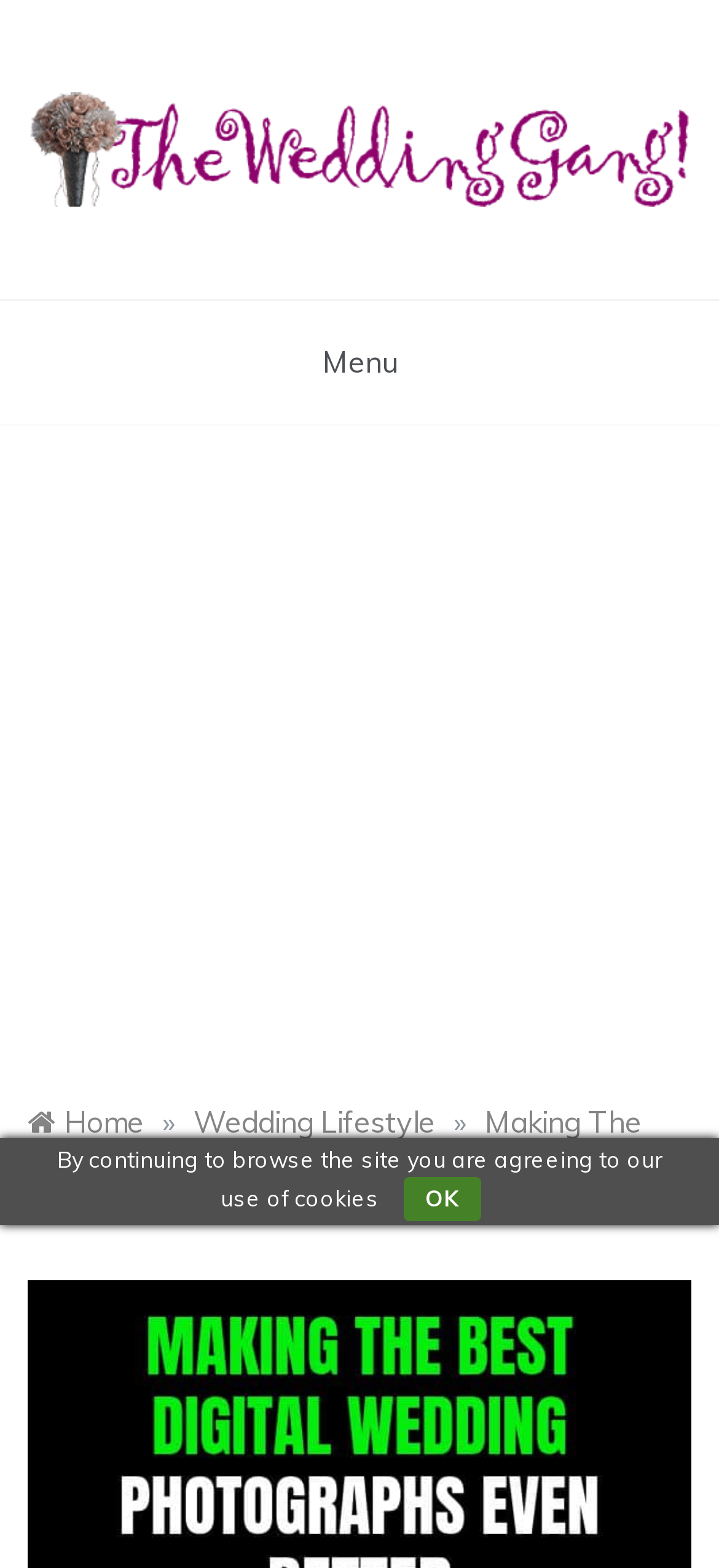What is the position of the 'Wedding Gang' image relative to the 'Wedding Gang' link?
Based on the content of the image, thoroughly explain and answer the question.

I compared the y1 and y2 coordinates of the 'Wedding Gang' image and link elements and found that the image has smaller y1 and y2 values, indicating that it is above the link.